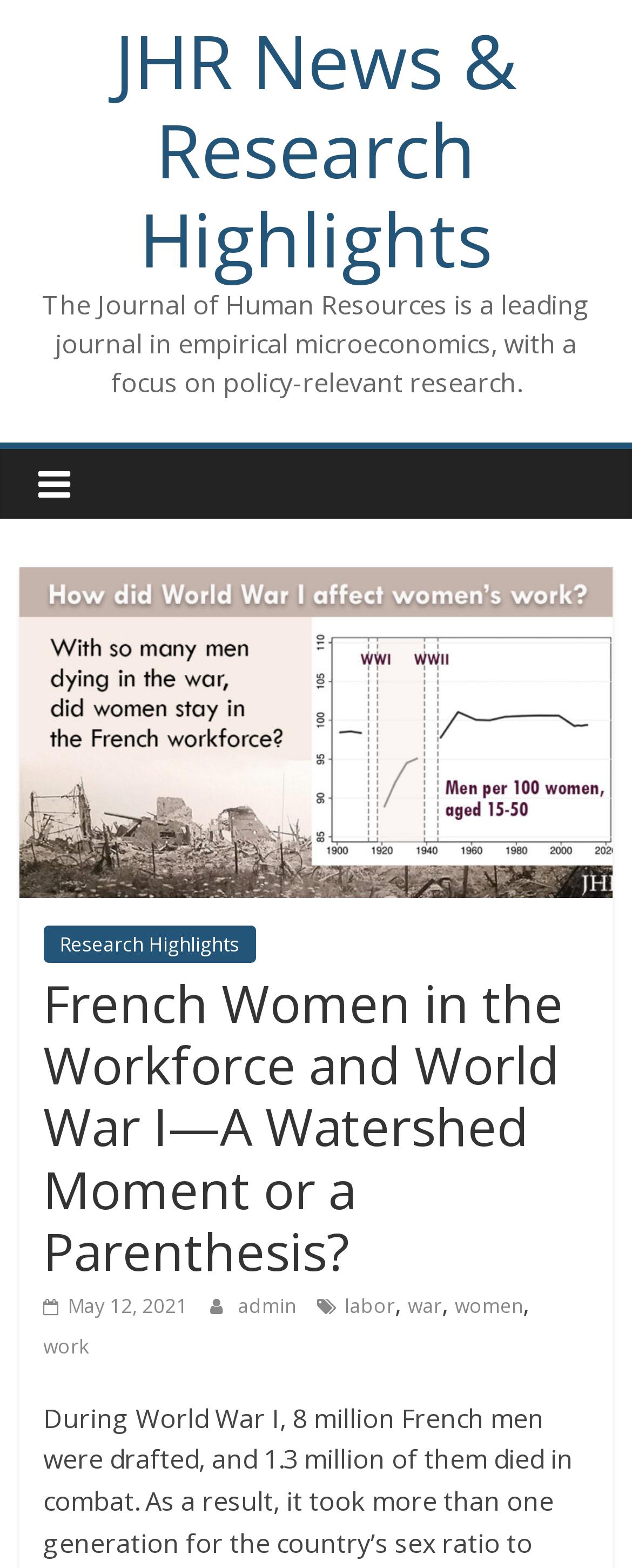What type of chart is shown on the webpage?
Please provide a comprehensive answer based on the information in the image.

The webpage displays a chart showing the drop in the ratio of men to women in France after World War I, as indicated by the image element with the description 'chart showing drop in ratio of men to women in France after WWI'.